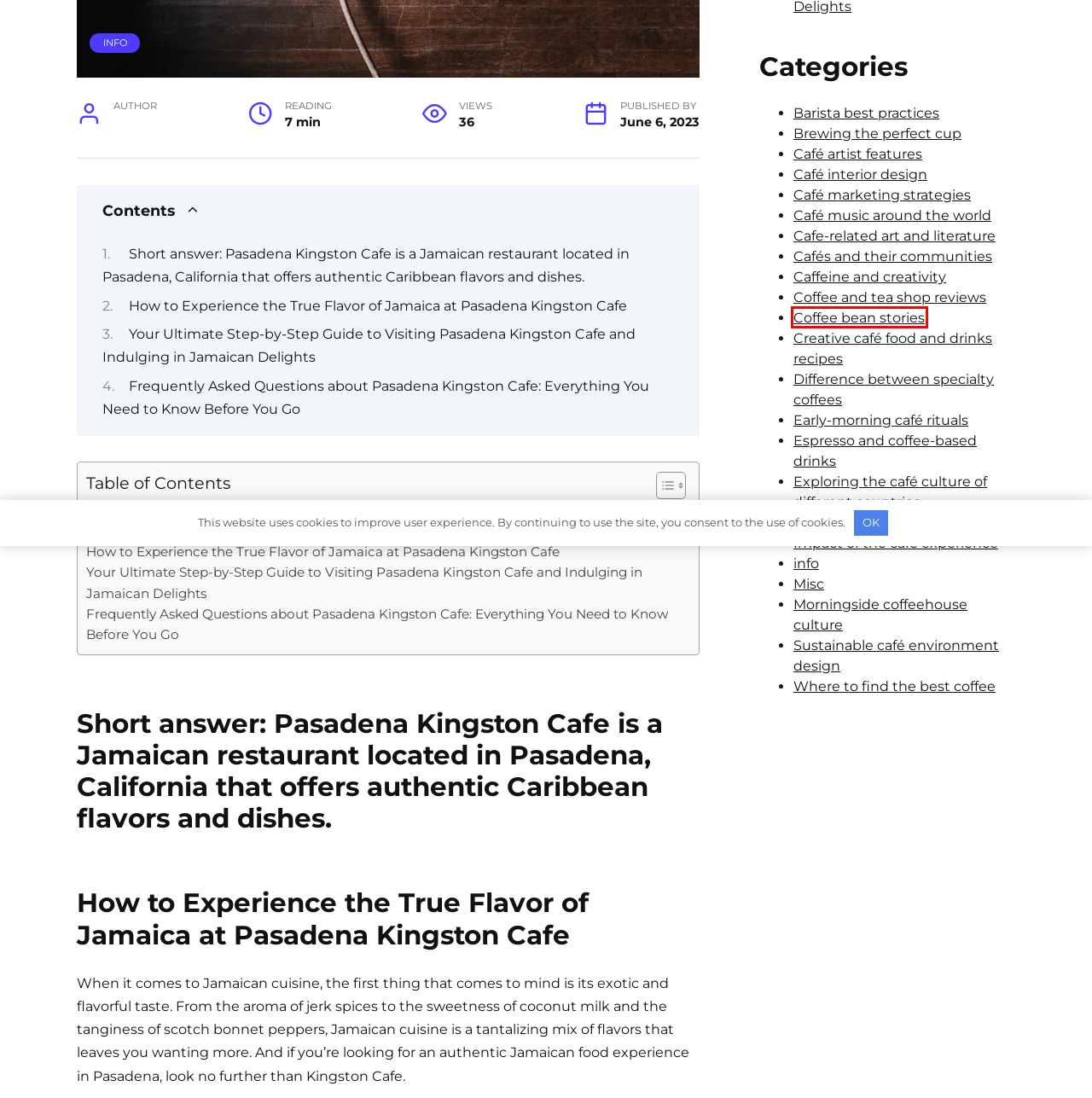Observe the webpage screenshot and focus on the red bounding box surrounding a UI element. Choose the most appropriate webpage description that corresponds to the new webpage after clicking the element in the bounding box. Here are the candidates:
A. Home brewing tips and tricks Archives - fik-kaffe.com
B. Cafe-related art and literature Archives - fik-kaffe.com
C. Coffee bean stories Archives - fik-kaffe.com
D. Cafés and their communities Archives - fik-kaffe.com
E. Brewing the perfect cup Archives - fik-kaffe.com
F. Espresso and coffee-based drinks Archives - fik-kaffe.com
G. Morningside coffeehouse culture Archives - fik-kaffe.com
H. Early-morning café rituals Archives - fik-kaffe.com

C